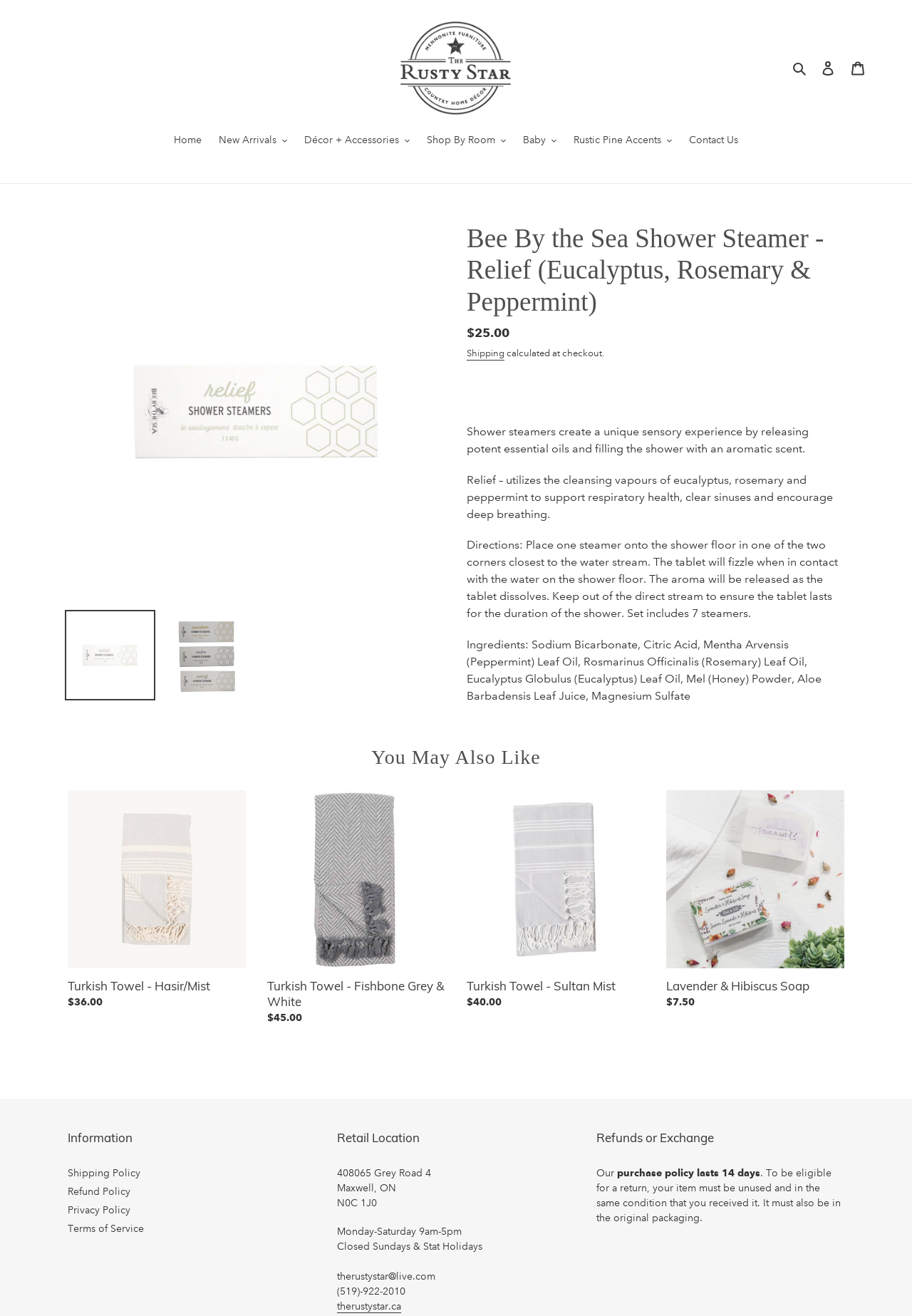Predict the bounding box coordinates for the UI element described as: "Turkish Towel - Sultan Mist". The coordinates should be four float numbers between 0 and 1, presented as [left, top, right, bottom].

[0.512, 0.601, 0.707, 0.772]